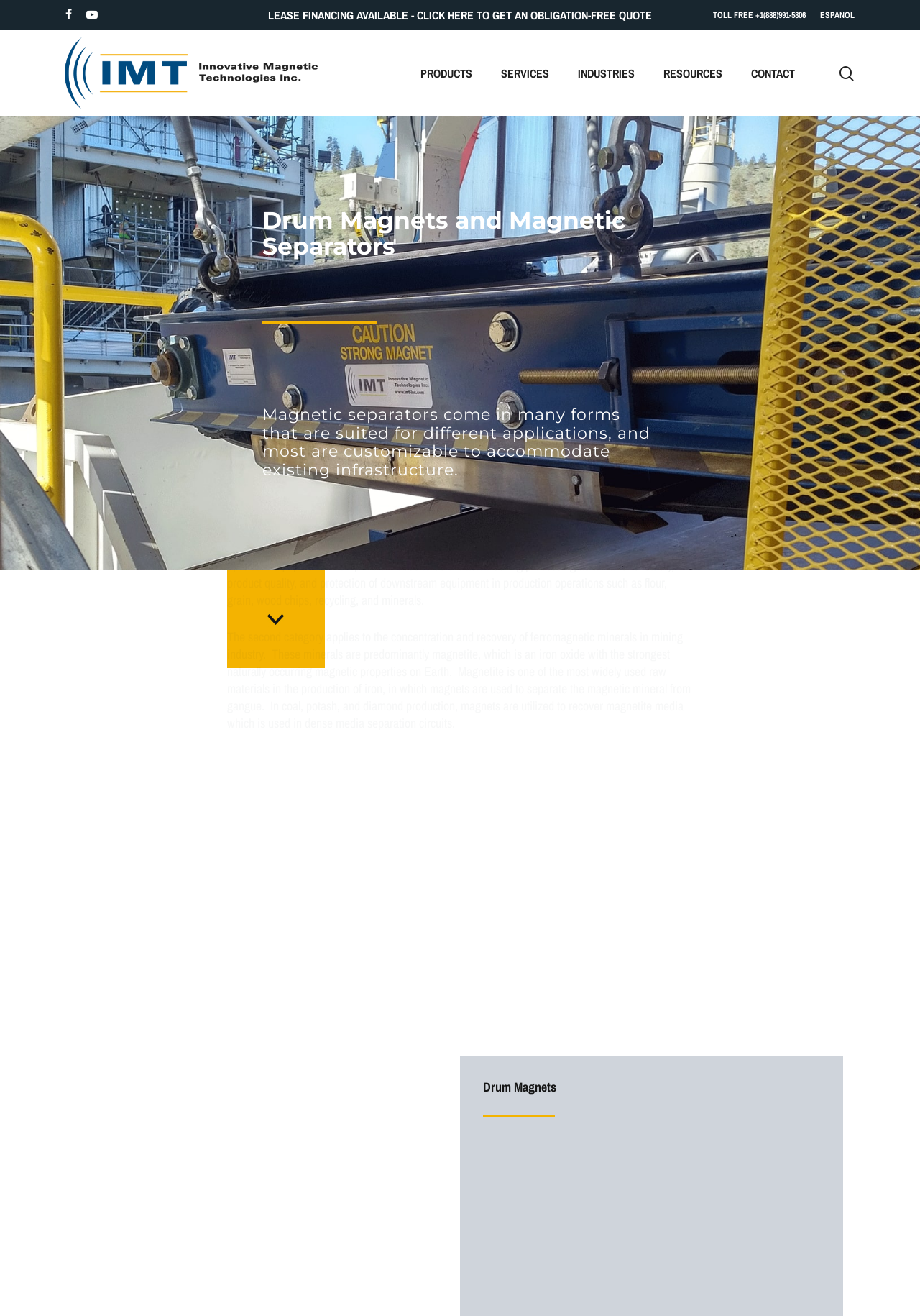Please identify the bounding box coordinates of the region to click in order to complete the given instruction: "Learn about drum magnets". The coordinates should be four float numbers between 0 and 1, i.e., [left, top, right, bottom].

[0.525, 0.82, 0.892, 0.832]